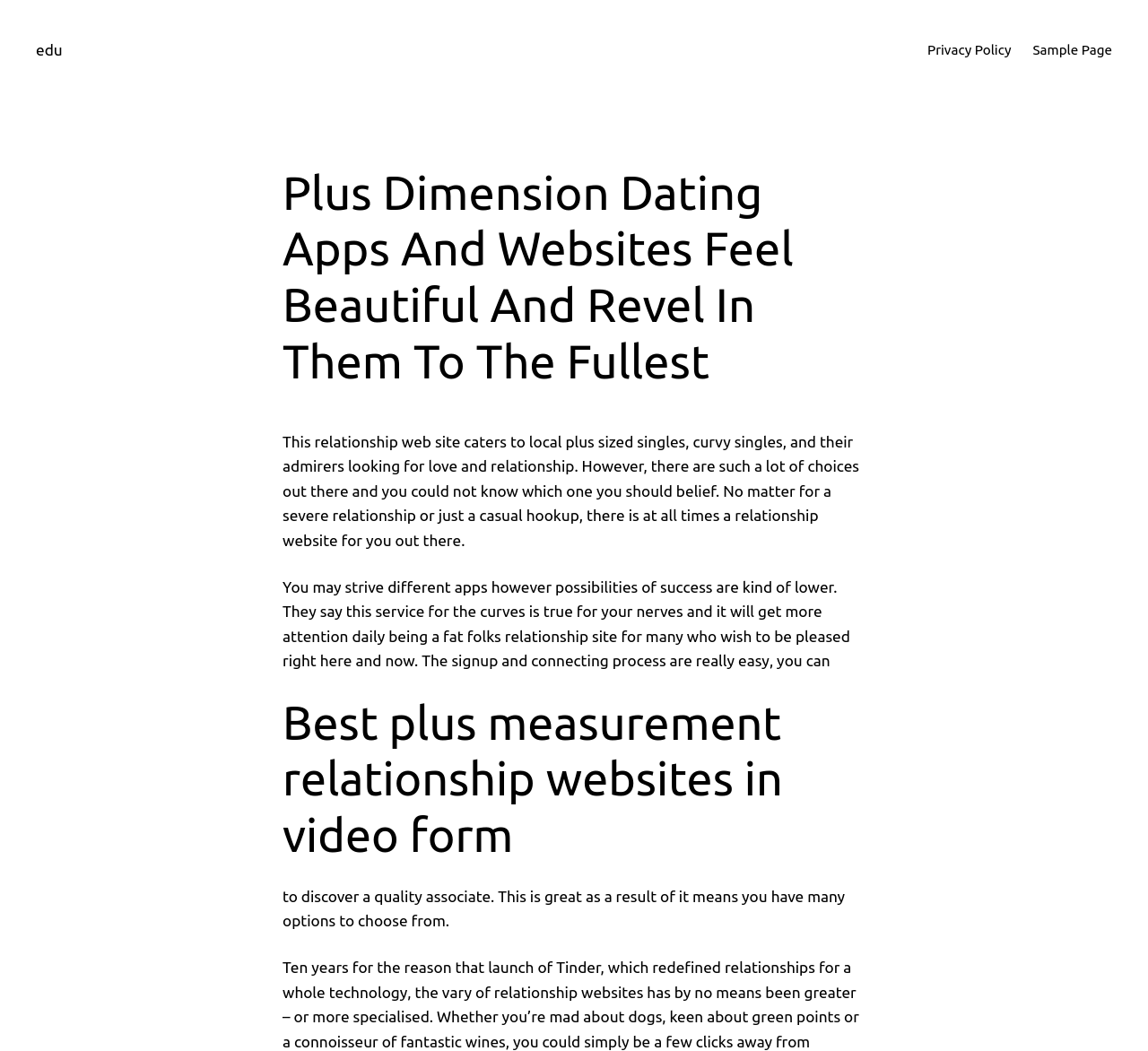What is the purpose of this website?
Give a comprehensive and detailed explanation for the question.

The website aims to help plus sized singles and their admirers find love and relationships, whether it's a serious relationship or a casual hookup.